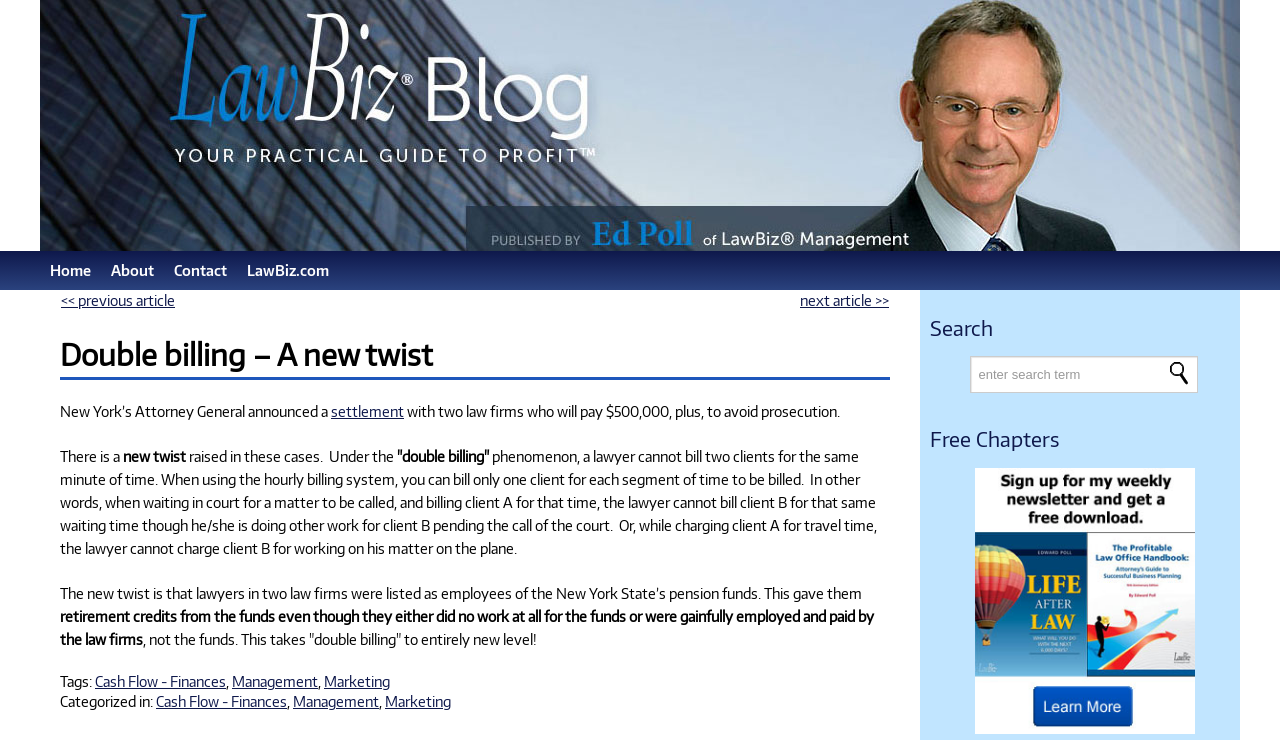Determine the bounding box coordinates of the section to be clicked to follow the instruction: "Click the 'Search' button". The coordinates should be given as four float numbers between 0 and 1, formatted as [left, top, right, bottom].

[0.914, 0.489, 0.93, 0.52]